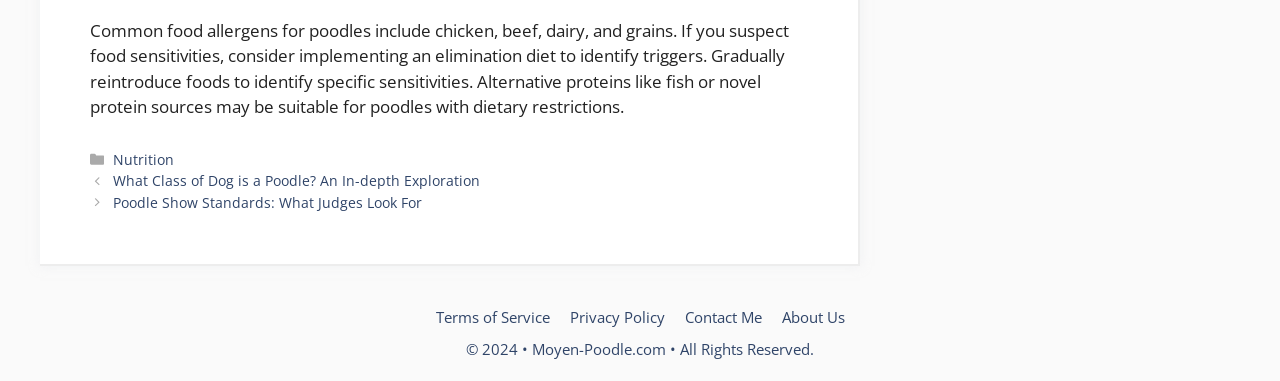Using the given description, provide the bounding box coordinates formatted as (top-left x, top-left y, bottom-right x, bottom-right y), with all values being floating point numbers between 0 and 1. Description: Nutrition

[0.088, 0.393, 0.136, 0.443]